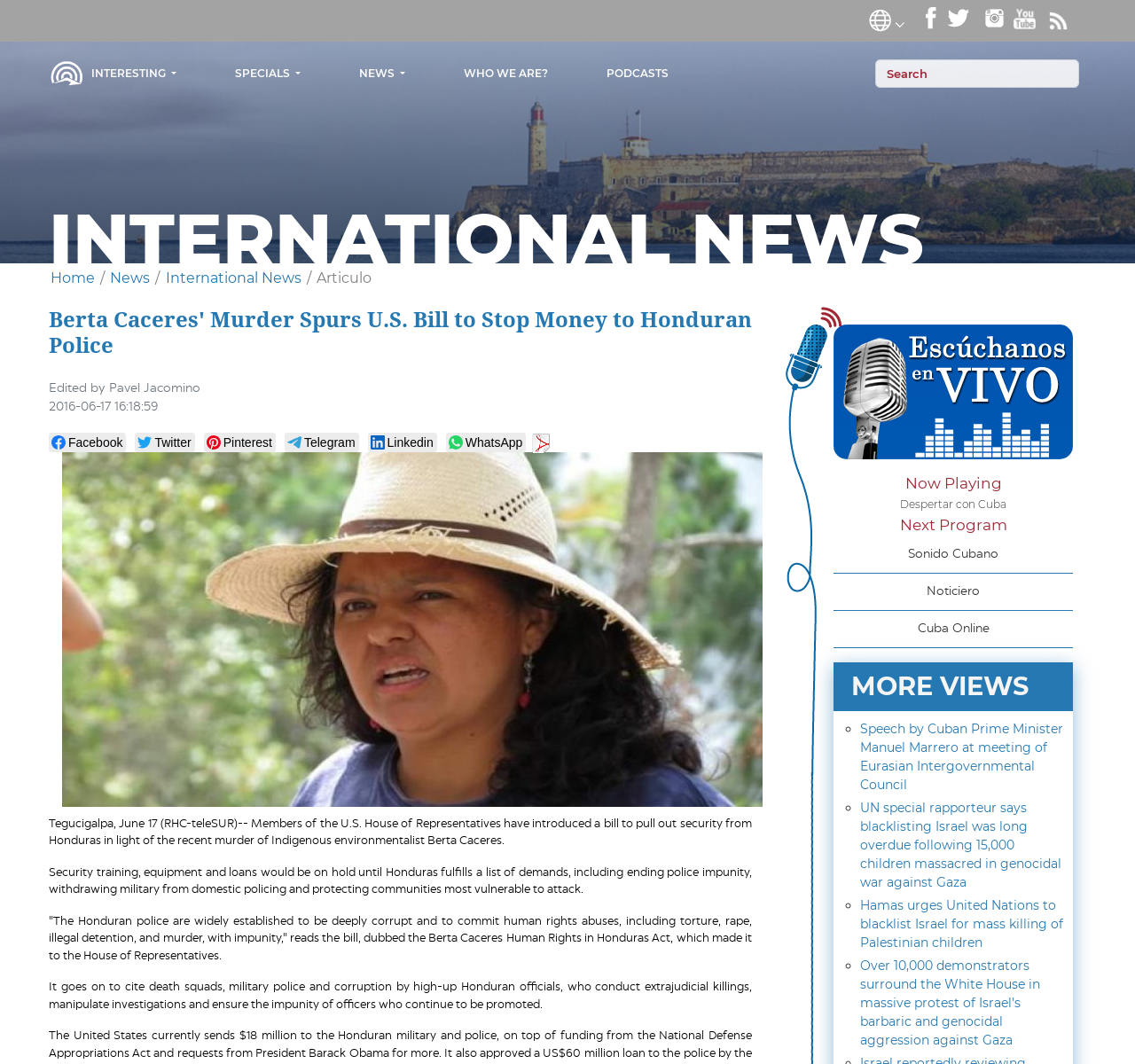Determine the coordinates of the bounding box for the clickable area needed to execute this instruction: "Search for something".

[0.771, 0.056, 0.951, 0.082]